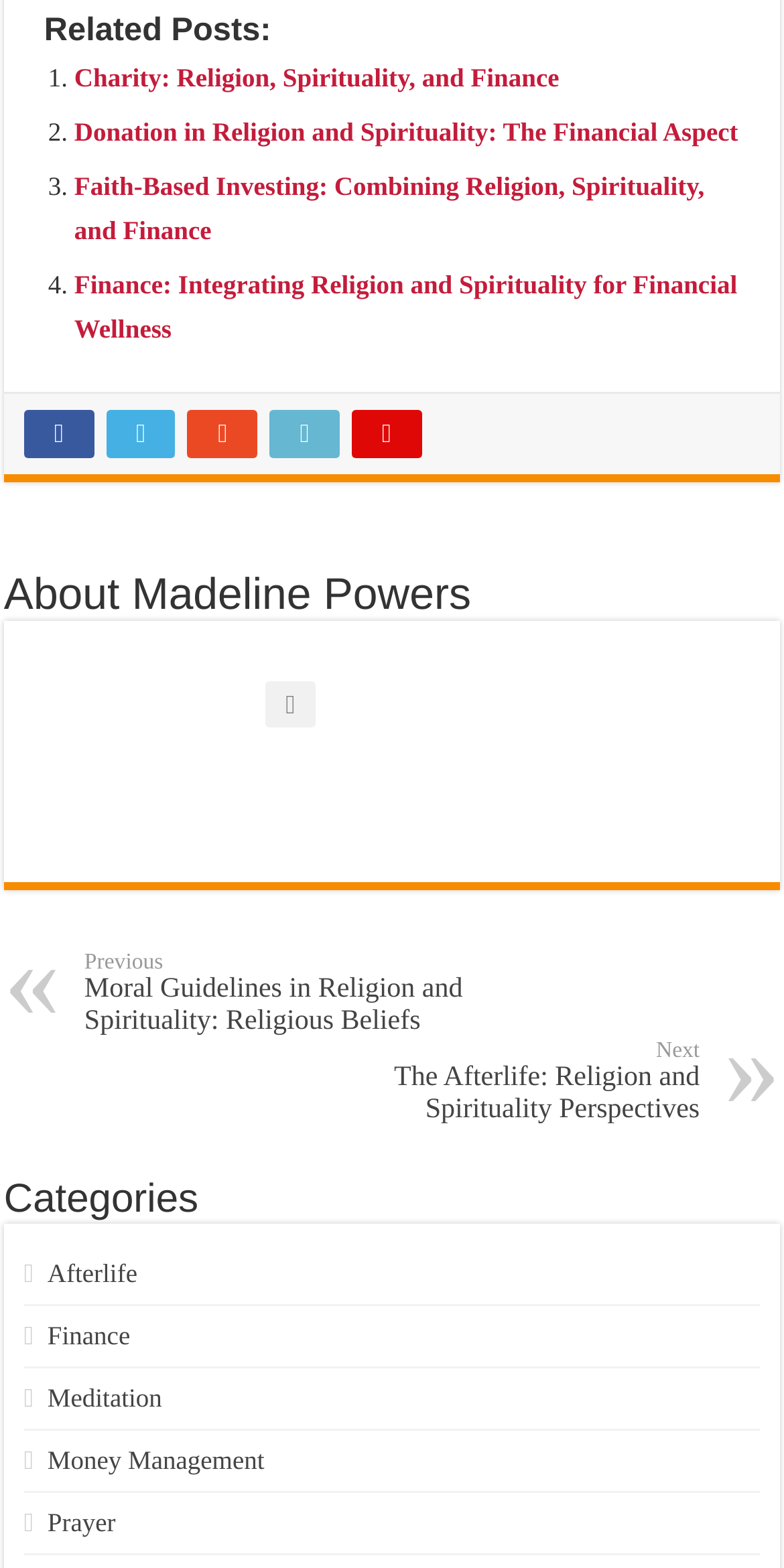Respond with a single word or phrase for the following question: 
What is the previous article about?

Moral Guidelines in Religion and Spirituality